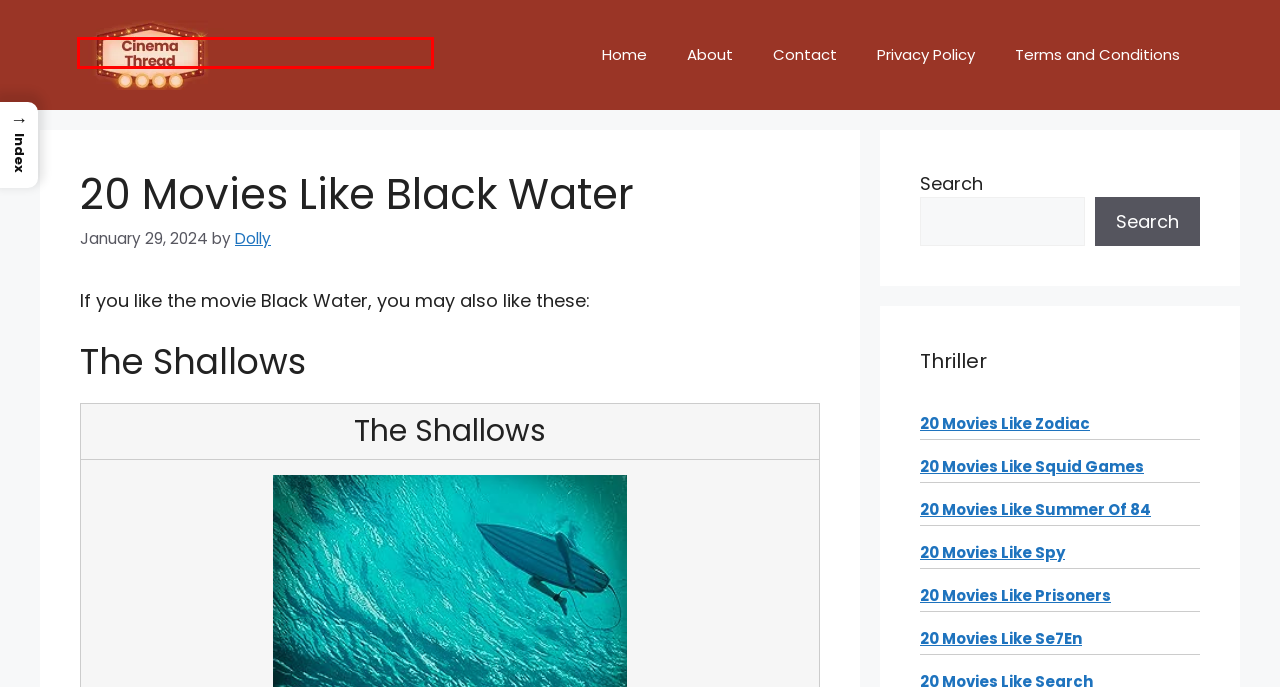Review the webpage screenshot and focus on the UI element within the red bounding box. Select the best-matching webpage description for the new webpage that follows after clicking the highlighted element. Here are the candidates:
A. Home - cinemathread.com
B. 20 Movies Like Squid Games - cinemathread.com
C. Contact - cinemathread.com
D. 20 Movies Like Zodiac - cinemathread.com
E. About - cinemathread.com
F. Privacy Policy - cinemathread.com
G. 20 Movies Like Prisoners - cinemathread.com
H. 20 Movies Like Spy - cinemathread.com

A